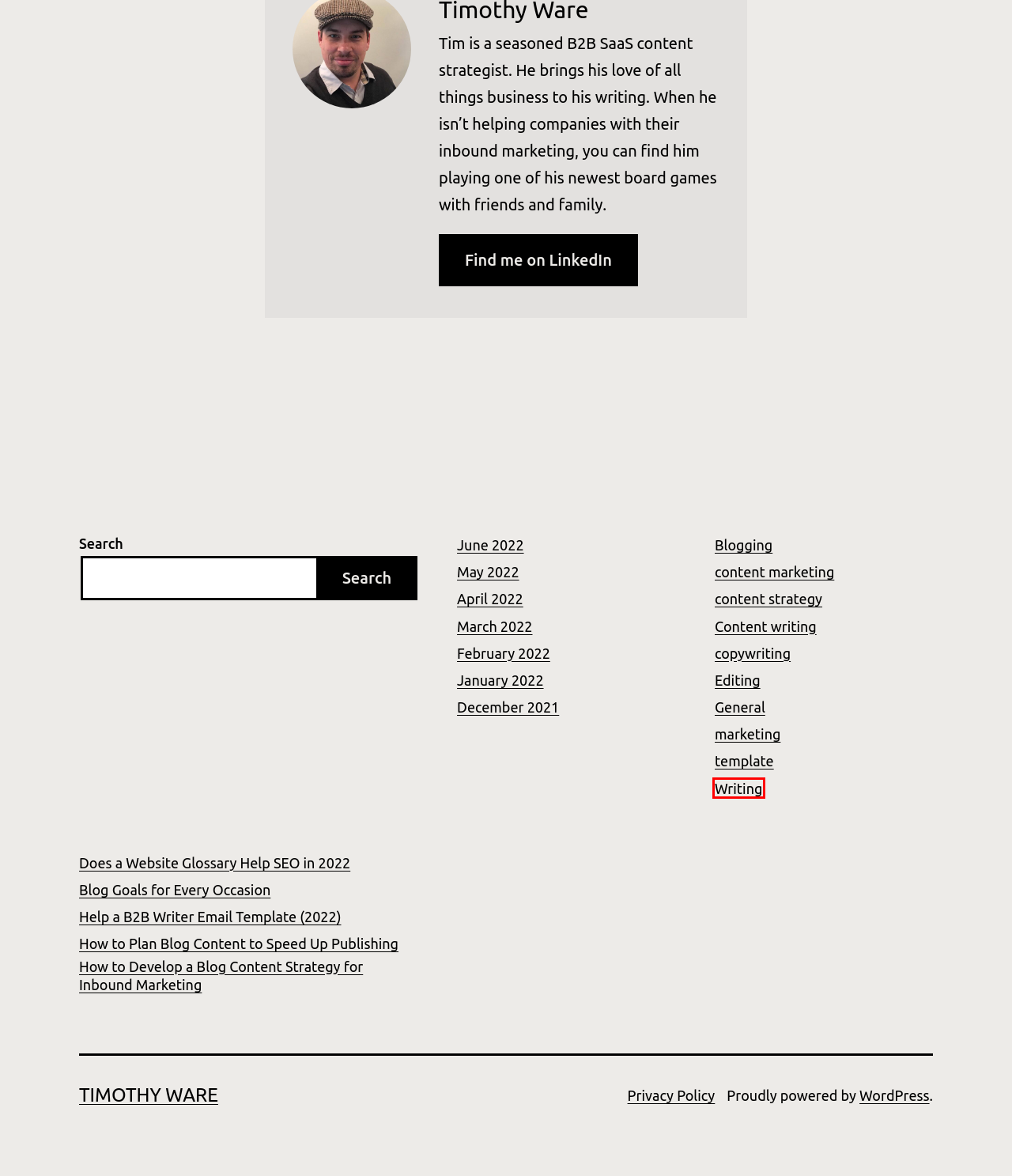You have a screenshot of a webpage with a red bounding box around an element. Choose the best matching webpage description that would appear after clicking the highlighted element. Here are the candidates:
A. Writing archives - Timothy Ware
B. content strategy archives - Timothy Ware
C. marketing archives - Timothy Ware
D. Blog Tool, Publishing Platform, and CMS | WordPress.org English (Canada)
E. content marketing archives - Timothy Ware
F. How to Develop a Blog Content Strategy
G. February 2022 - Timothy Ware
H. Does a Website Glossary Help SEO in 2022 - Timothy Ware

A